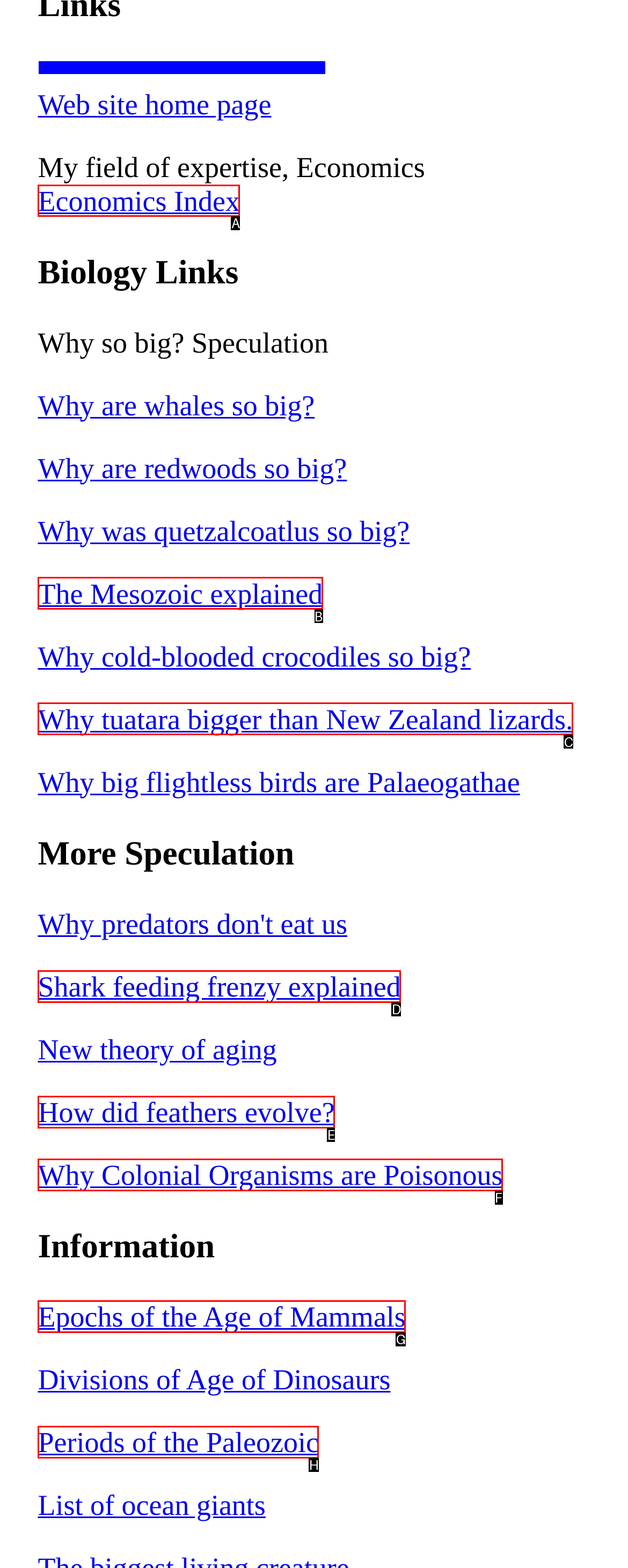Determine the HTML element to click for the instruction: Learn about Economics.
Answer with the letter corresponding to the correct choice from the provided options.

A